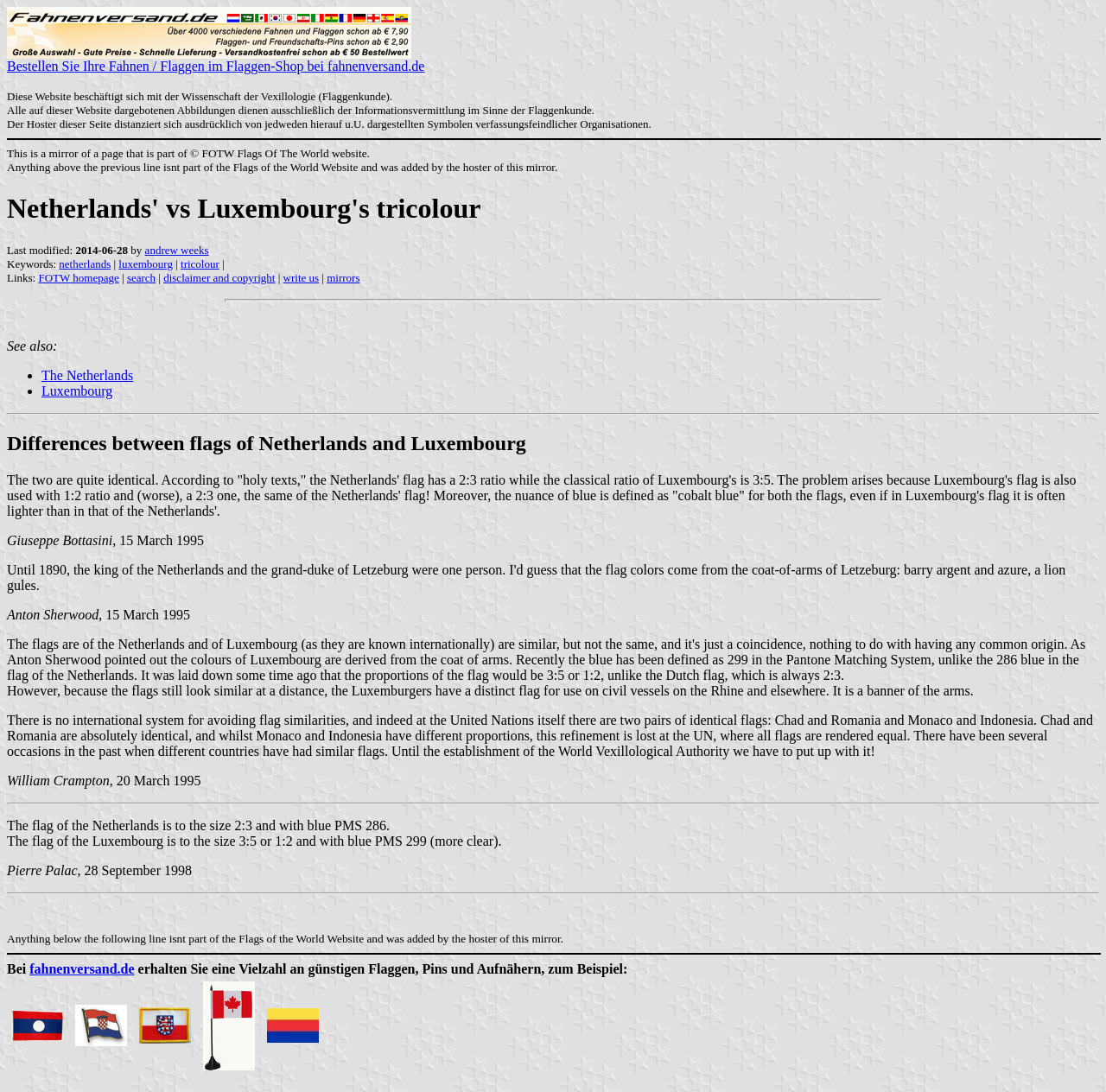Provide a one-word or short-phrase answer to the question:
What is the size of the flag of Luxembourg?

3:5 or 1:2